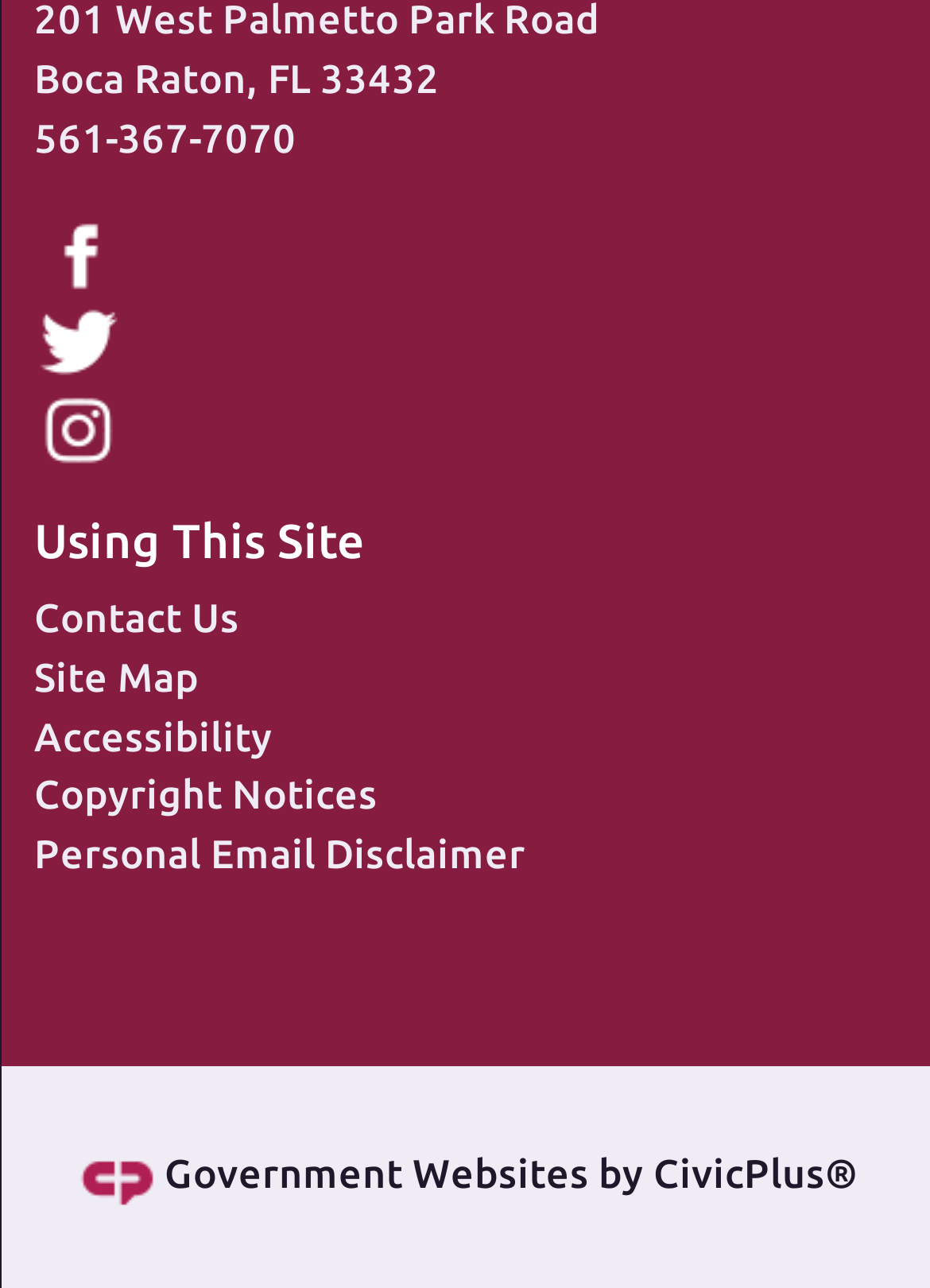Please determine the bounding box coordinates of the area that needs to be clicked to complete this task: 'View Facebook page'. The coordinates must be four float numbers between 0 and 1, formatted as [left, top, right, bottom].

[0.037, 0.172, 0.963, 0.226]